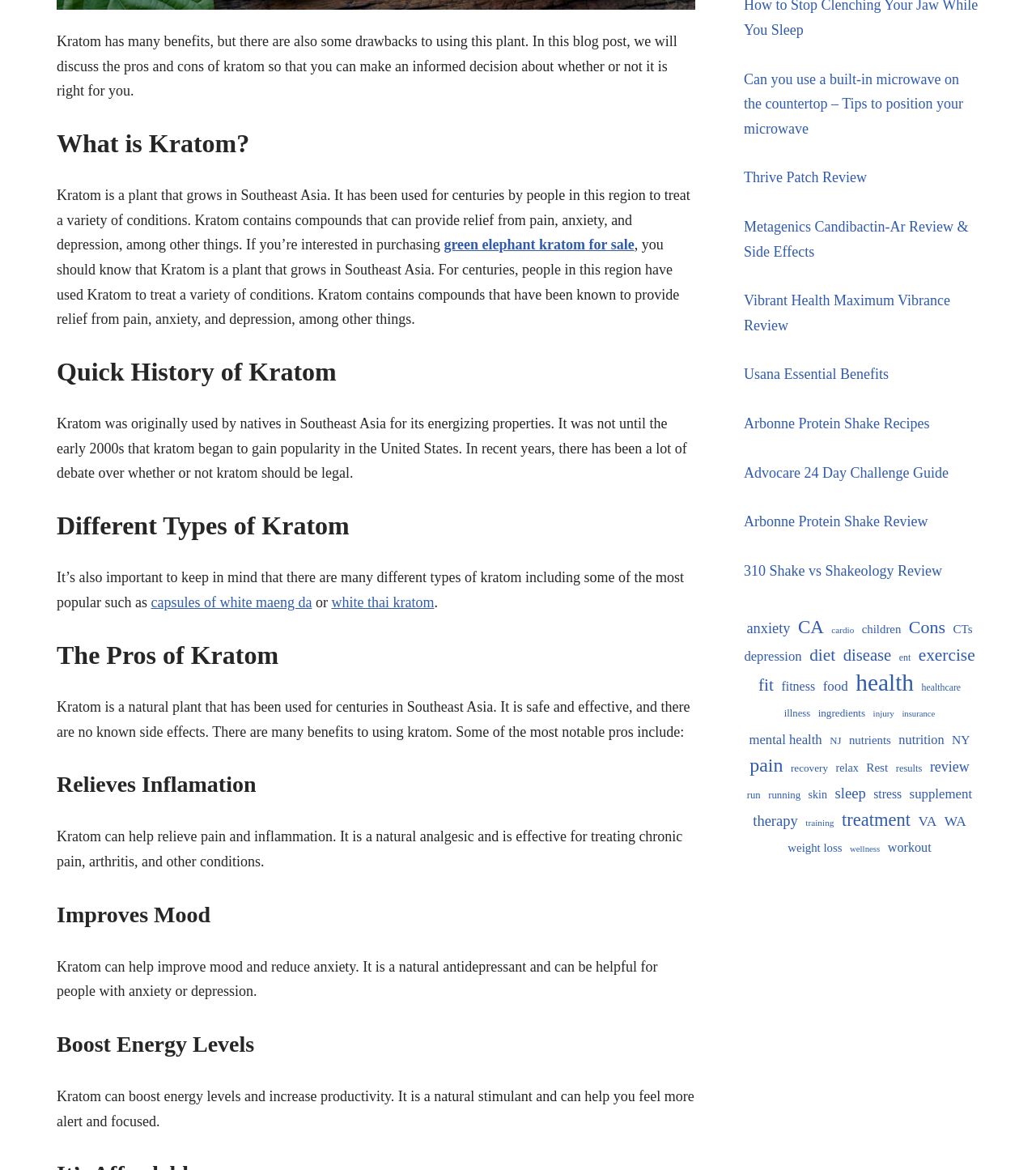What are the benefits of using Kratom?
Refer to the image and provide a concise answer in one word or phrase.

Relieves pain, improves mood, boosts energy